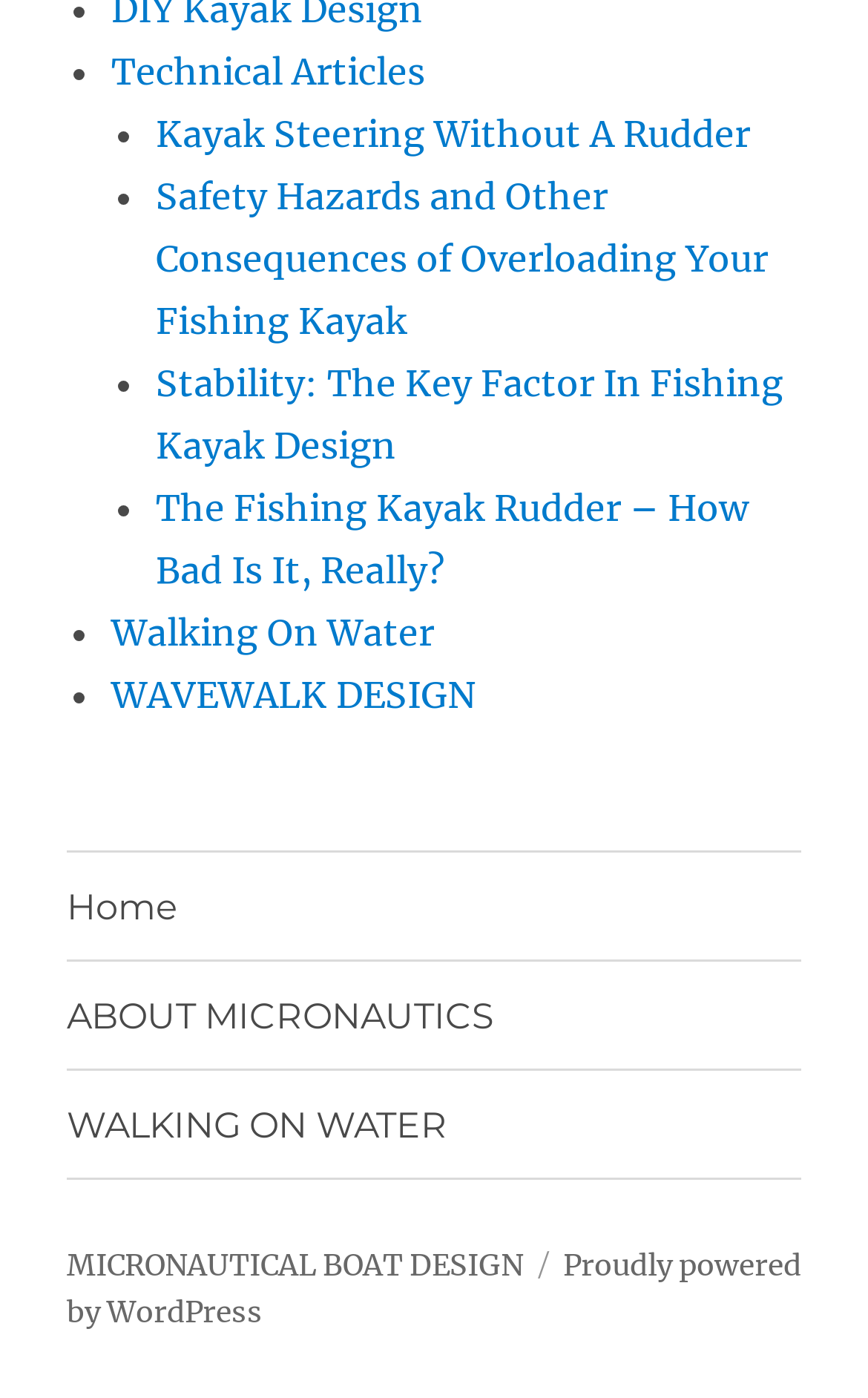Can you specify the bounding box coordinates of the area that needs to be clicked to fulfill the following instruction: "Check Walking On Water"?

[0.128, 0.437, 0.5, 0.469]